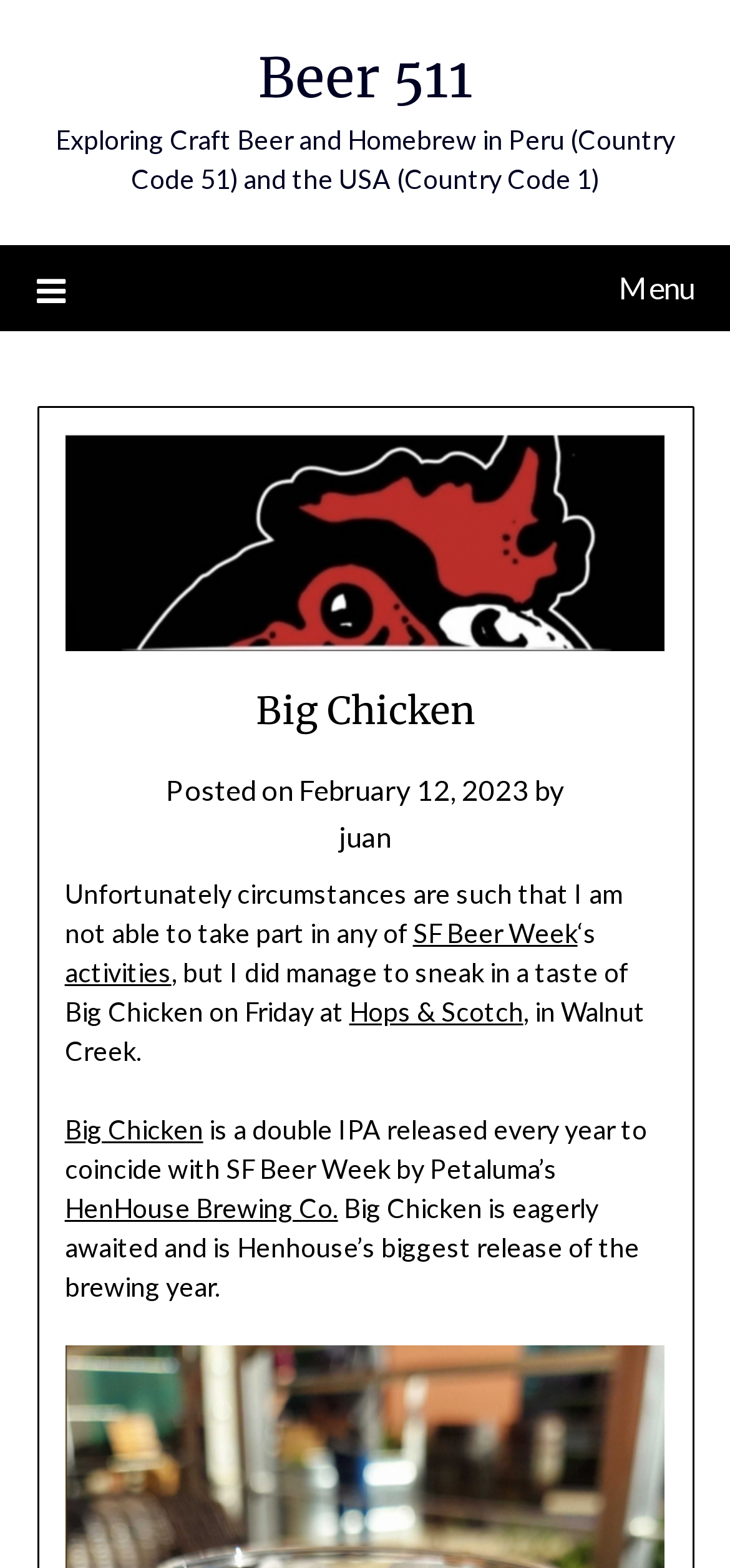Pinpoint the bounding box coordinates of the clickable element to carry out the following instruction: "Click on the 'SF Beer Week' link."

[0.565, 0.585, 0.791, 0.605]